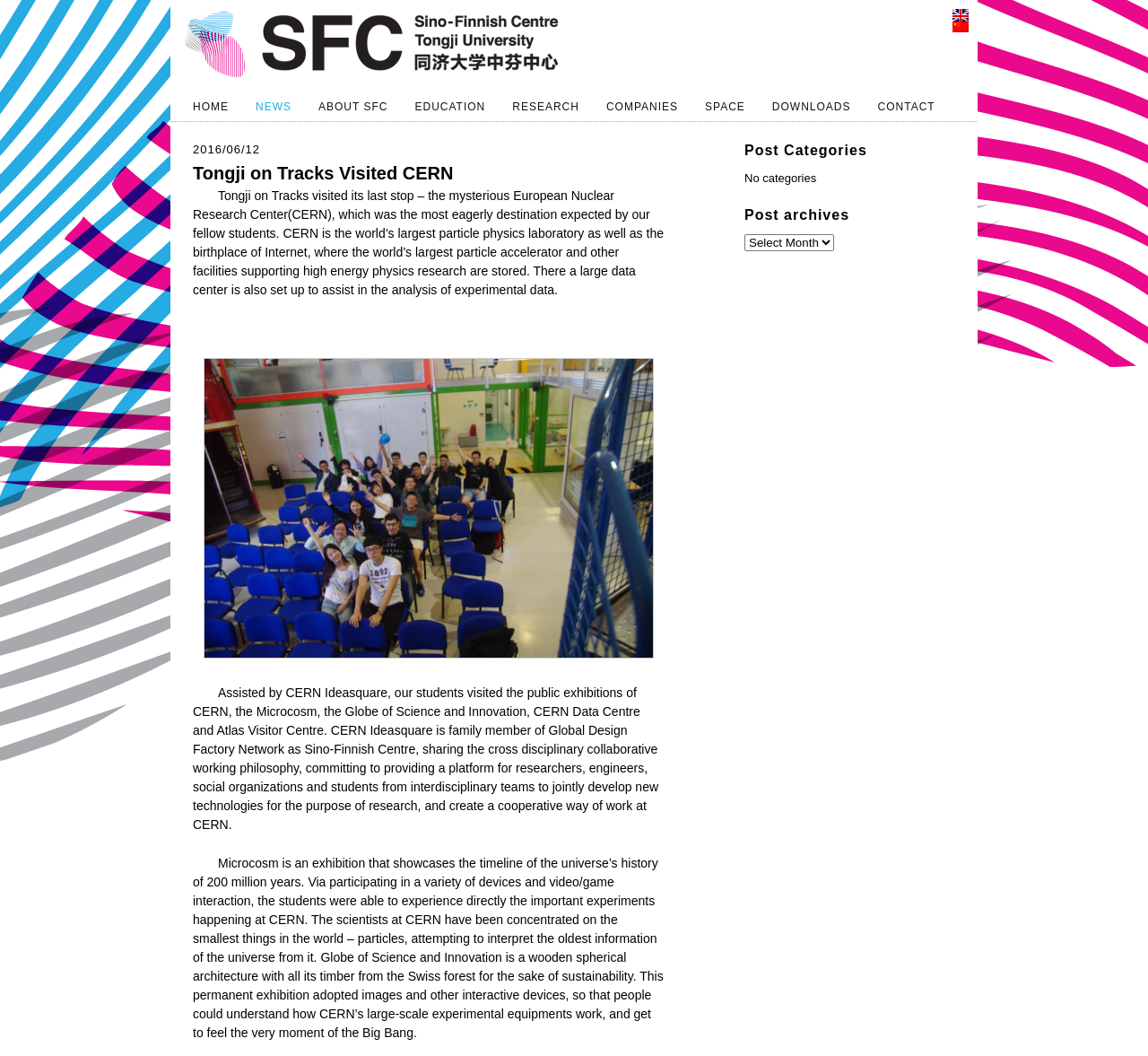What is the name of the research center visited by Tongji on Tracks?
Based on the visual details in the image, please answer the question thoroughly.

The answer can be found in the StaticText element with the text 'Tongji on Tracks visited its last stop – the mysterious European Nuclear Research Center(CERN), ...'. The text explicitly mentions that CERN is the research center visited by Tongji on Tracks.